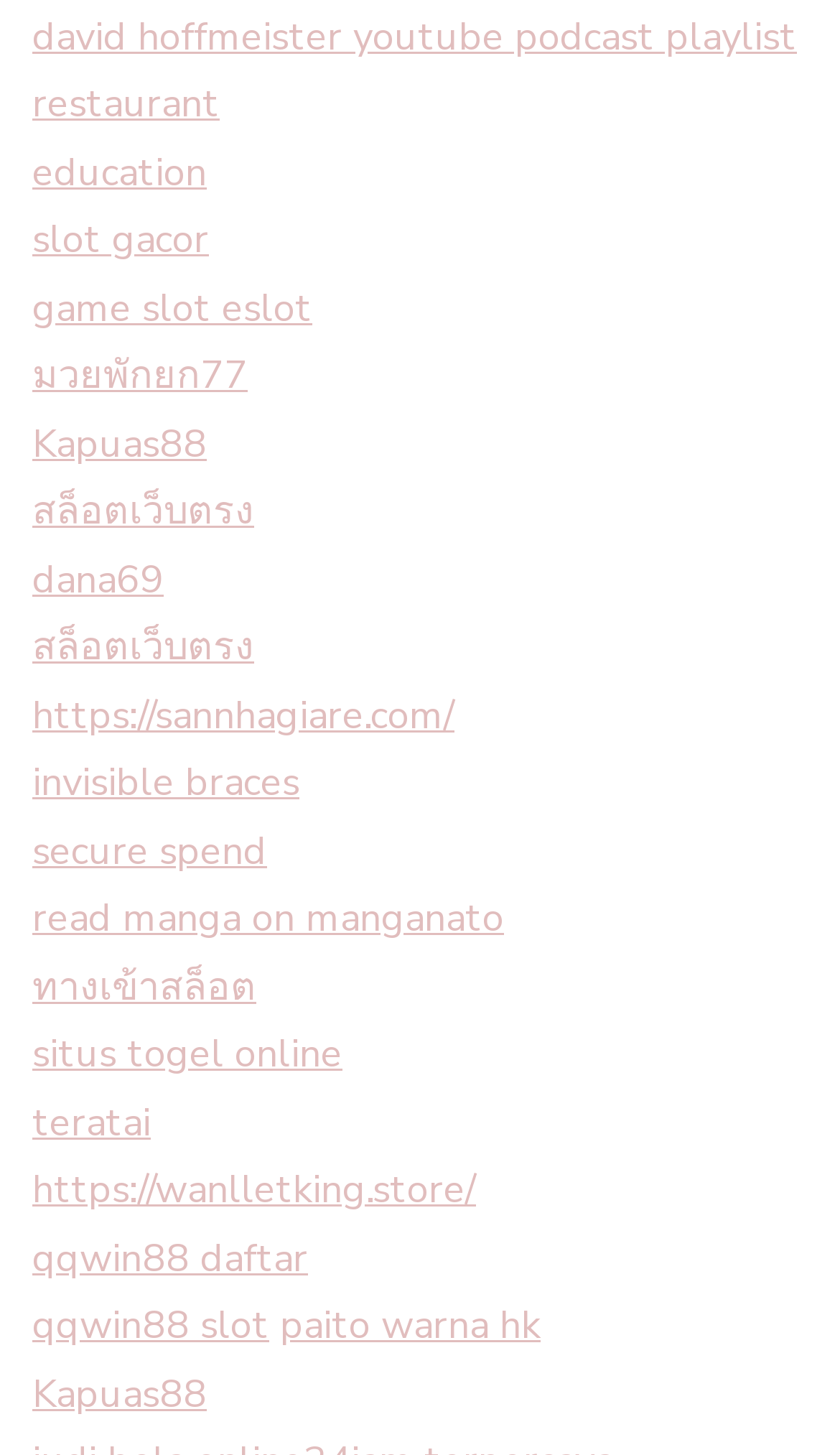How many links are on the webpage? Observe the screenshot and provide a one-word or short phrase answer.

26